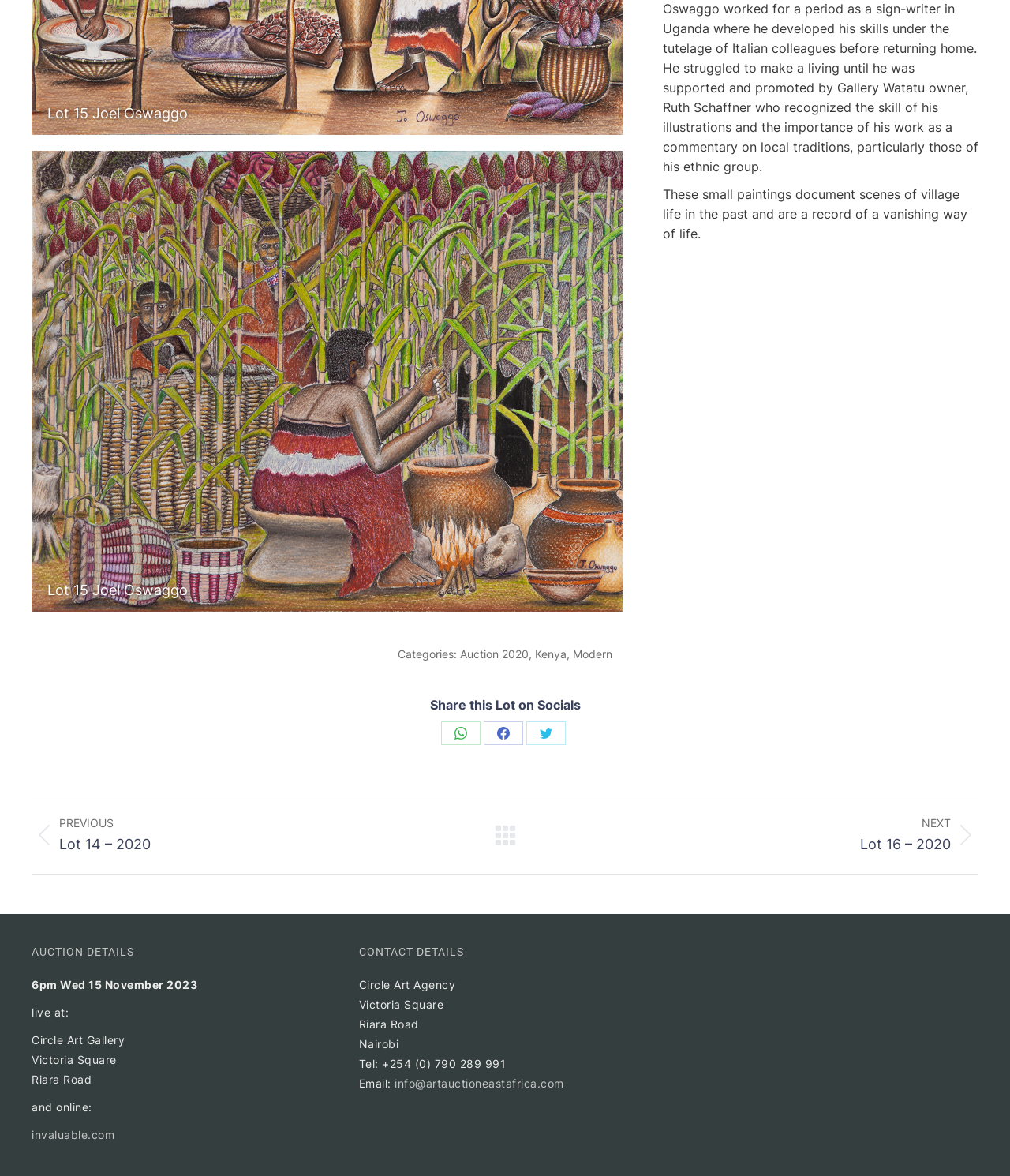Using the webpage screenshot, locate the HTML element that fits the following description and provide its bounding box: "Go to Top".

[0.961, 0.396, 0.992, 0.423]